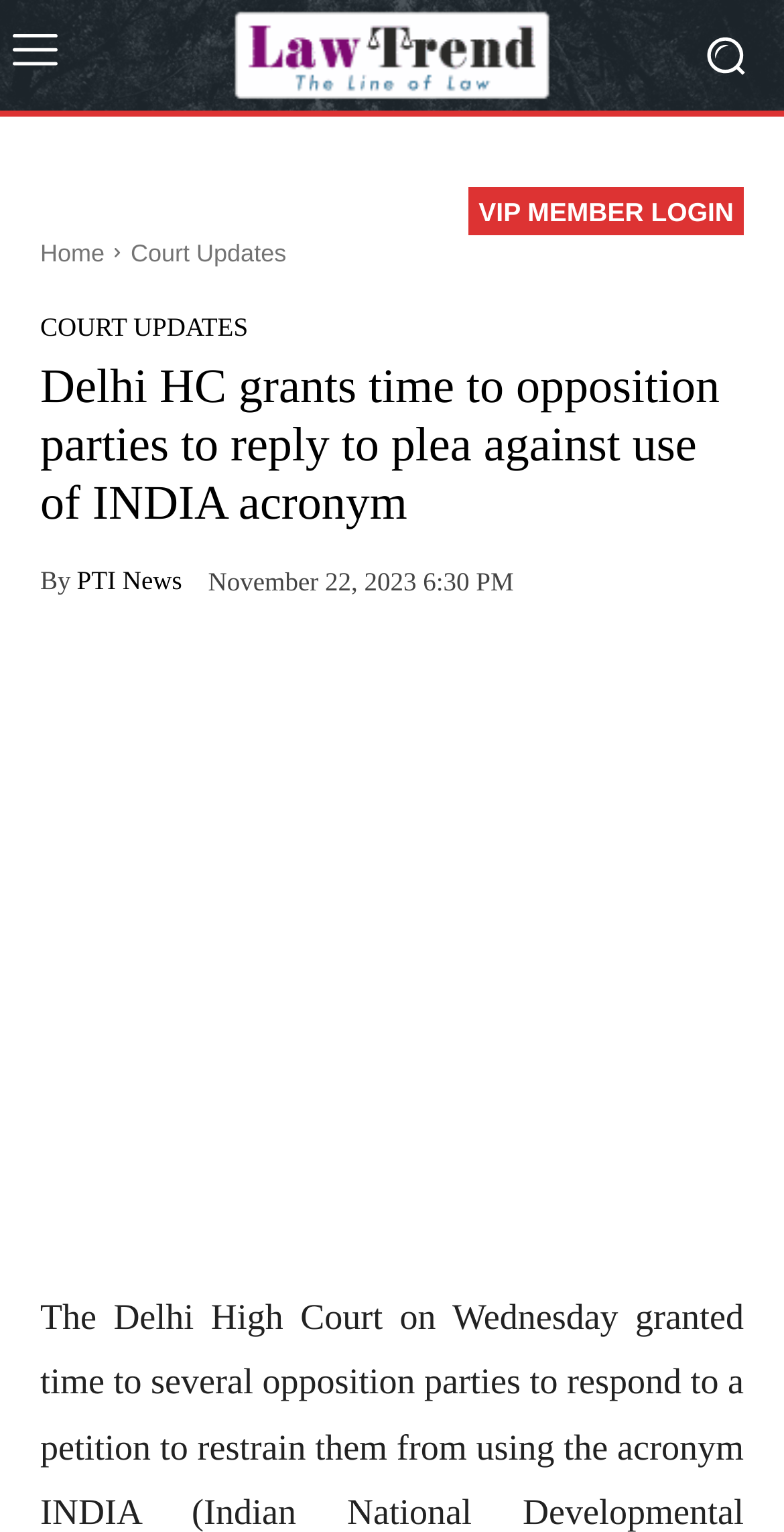What is the name of the website?
Give a one-word or short-phrase answer derived from the screenshot.

Law Trend